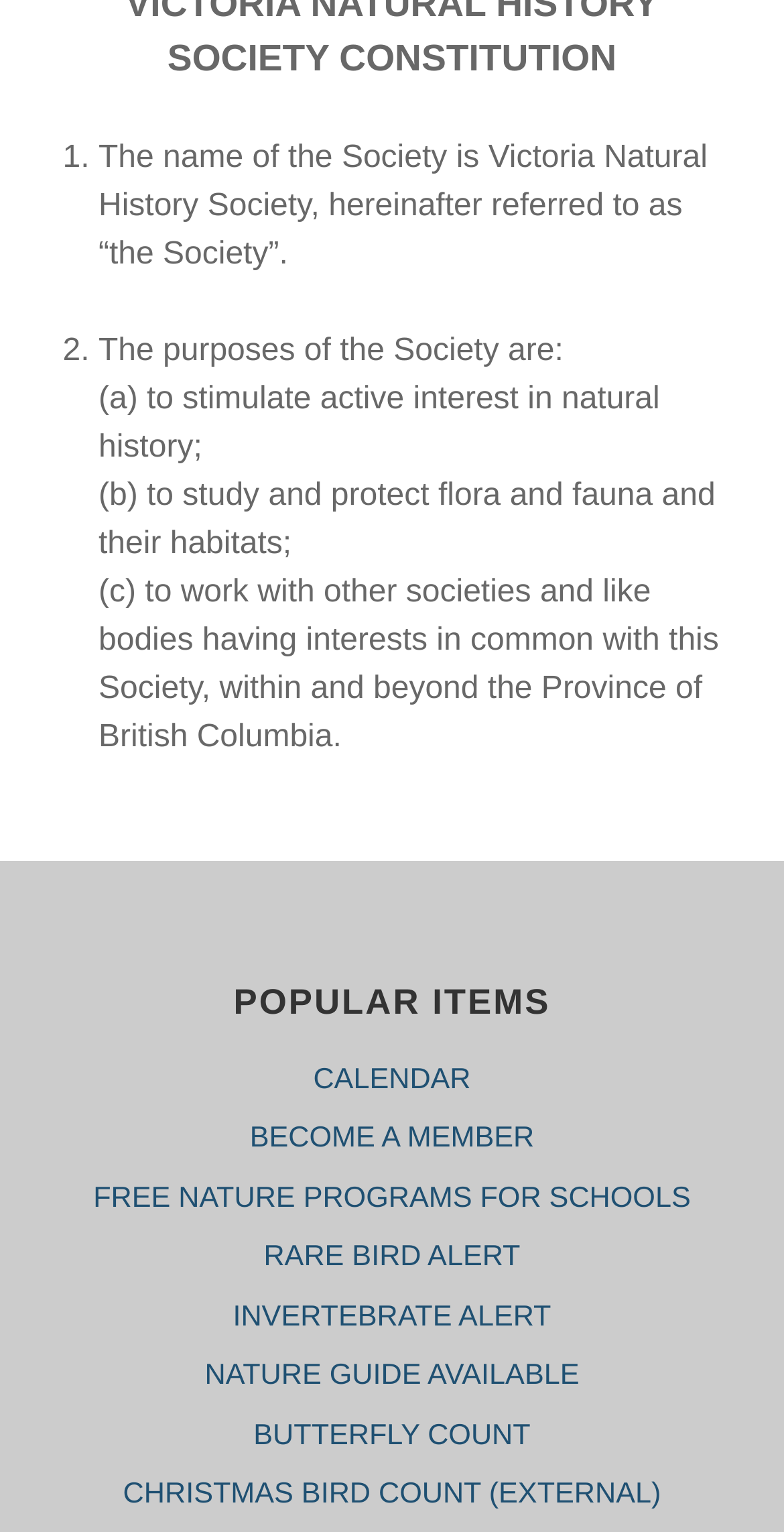Using the webpage screenshot, find the UI element described by RARE BIRD ALERT. Provide the bounding box coordinates in the format (top-left x, top-left y, bottom-right x, bottom-right y), ensuring all values are floating point numbers between 0 and 1.

[0.336, 0.81, 0.664, 0.831]